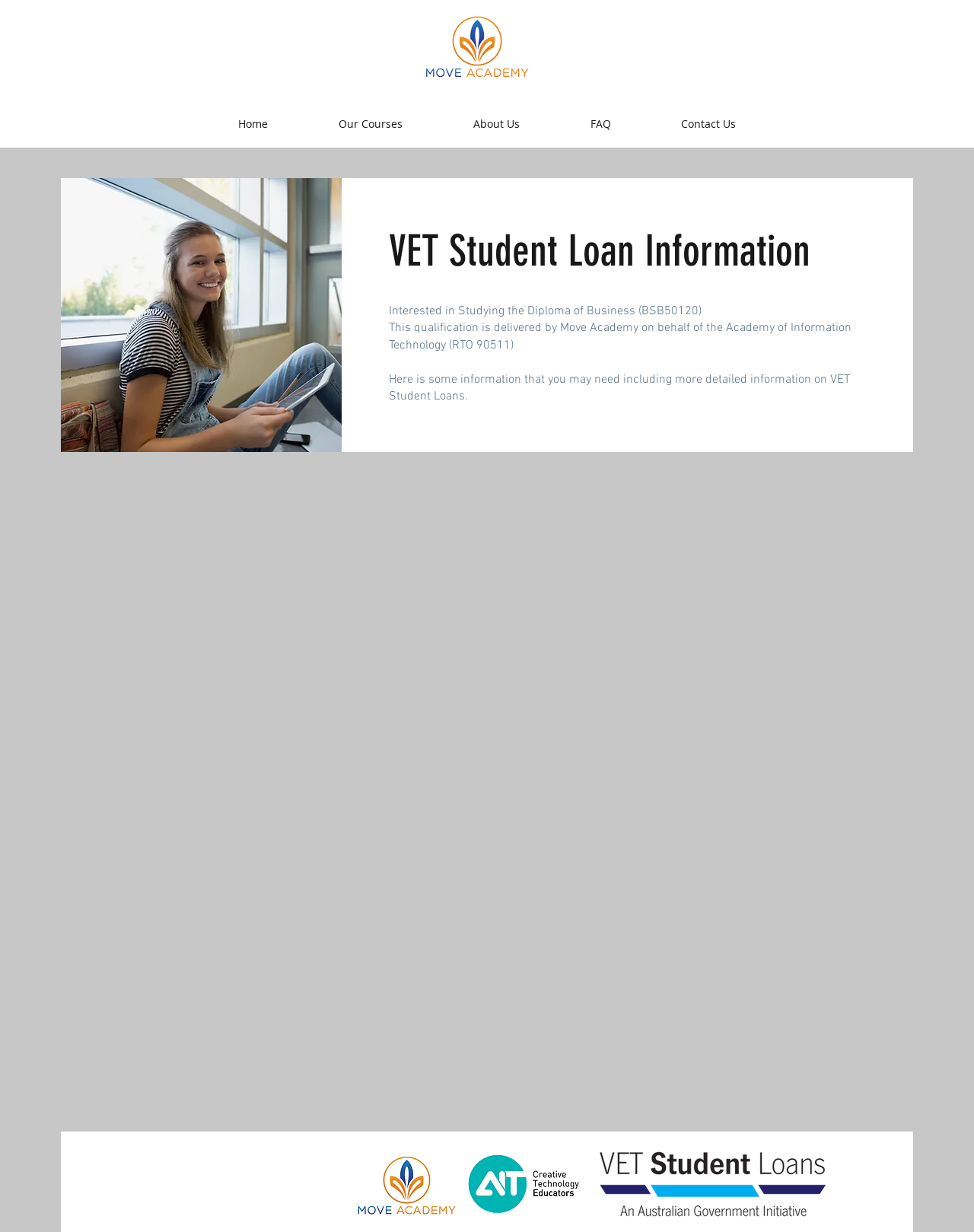Determine the bounding box for the described UI element: "Contact Us".

[0.663, 0.091, 0.791, 0.11]